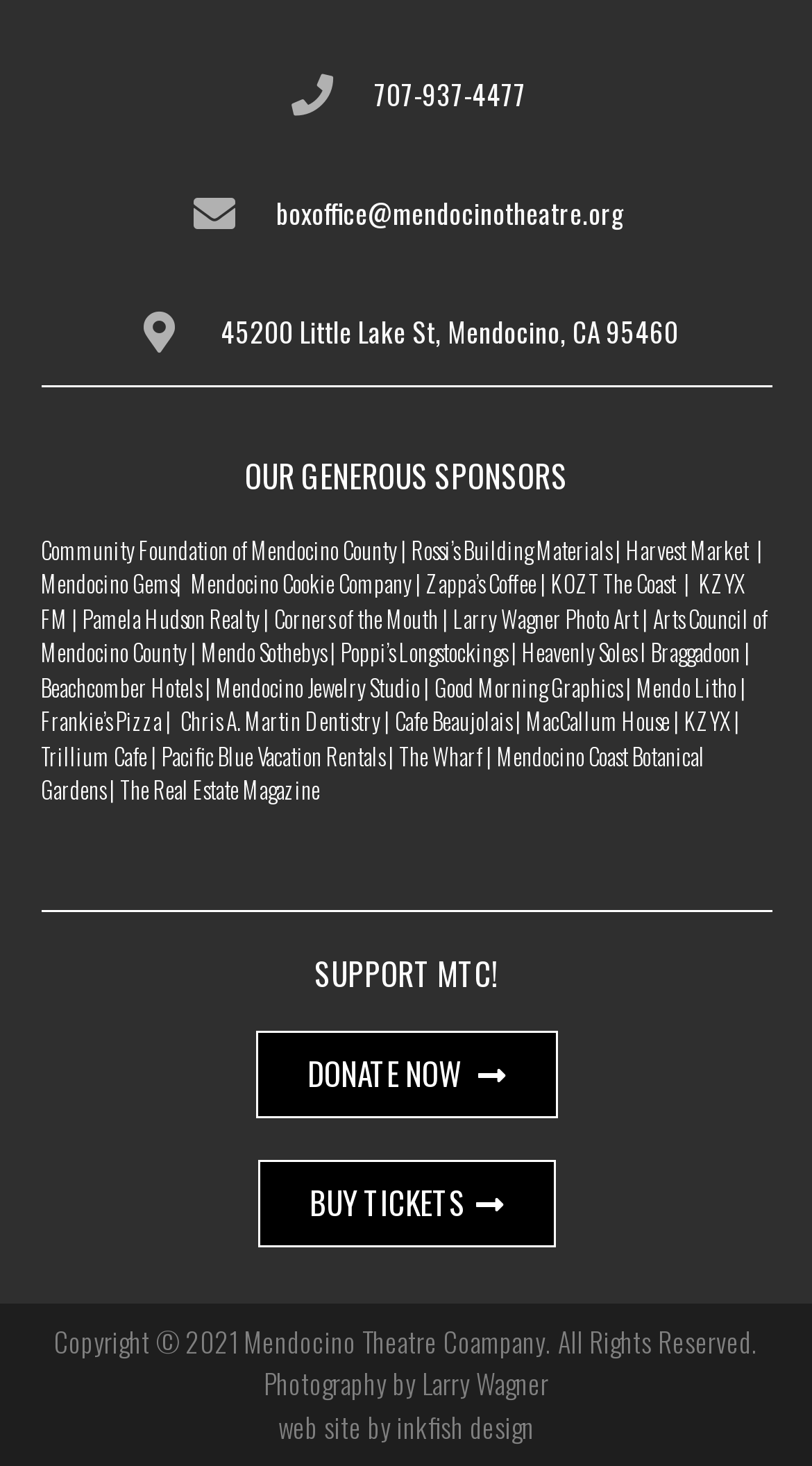What is the address of the theatre company?
Examine the image and give a concise answer in one word or a short phrase.

45200 Little Lake St, Mendocino, CA 95460